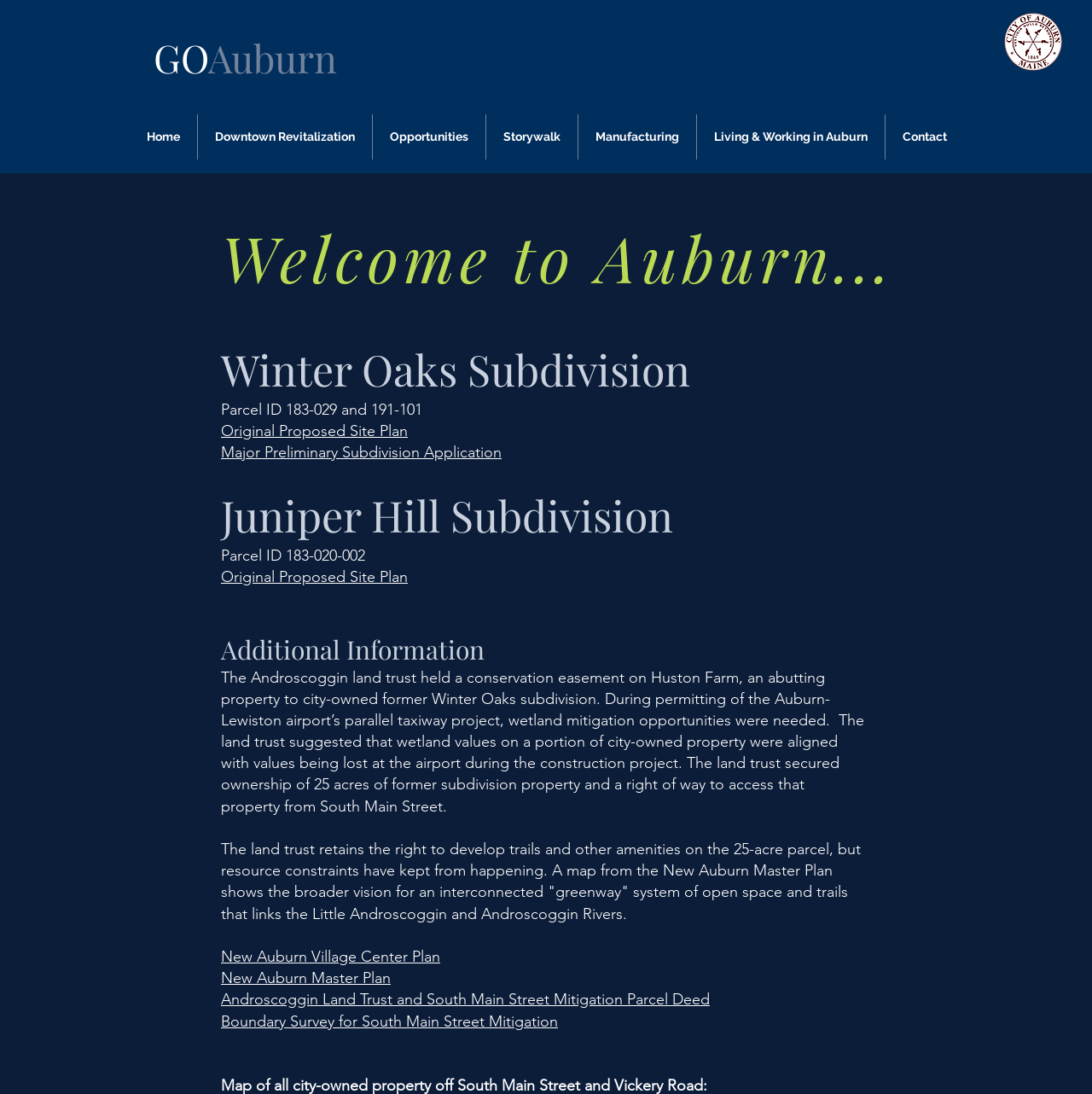How many acres of land did the land trust secure?
Please use the visual content to give a single word or phrase answer.

25